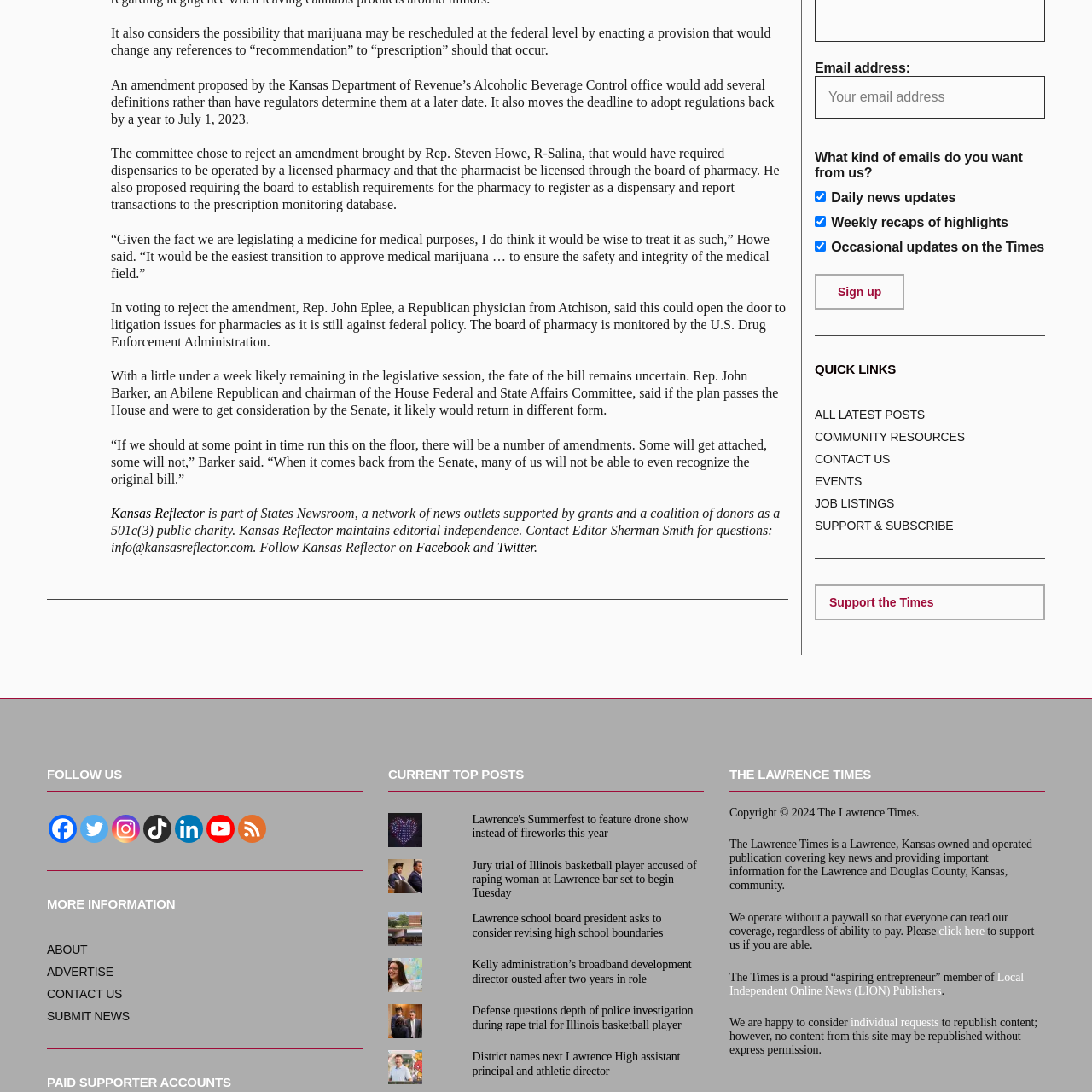What is the purpose of the form on the right side of the page?
From the image, respond using a single word or phrase.

Subscribe to newsletter